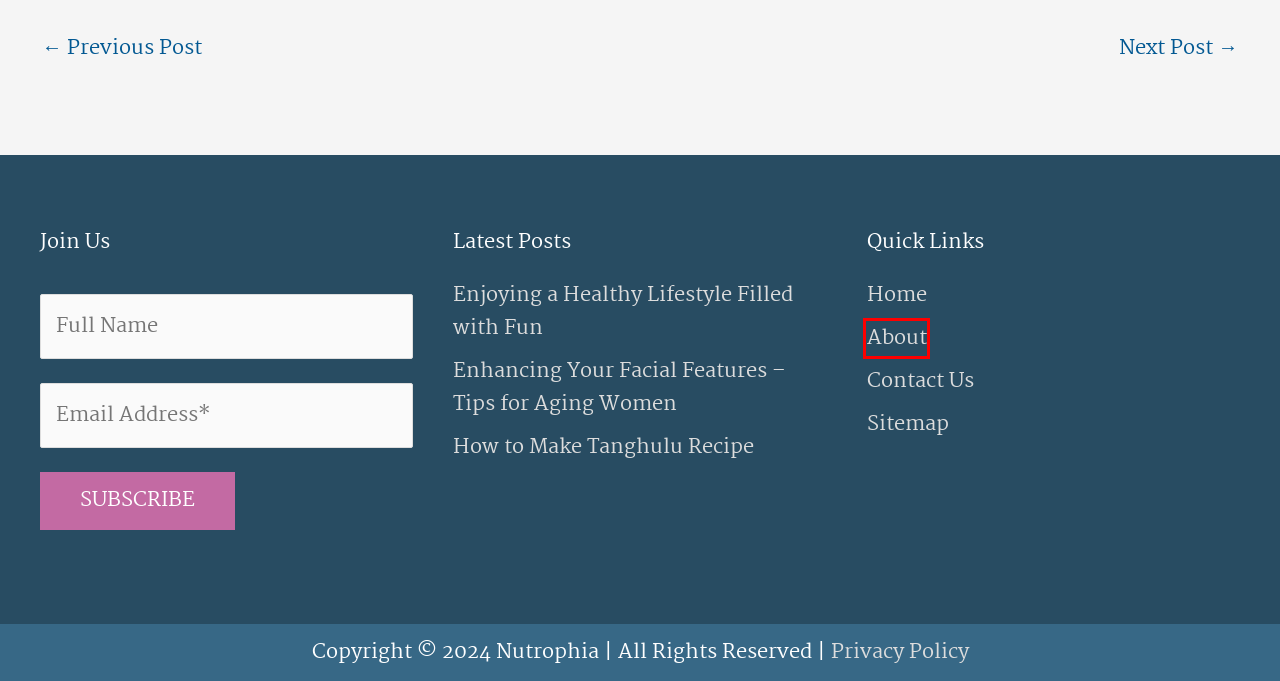Given a screenshot of a webpage with a red bounding box around a UI element, please identify the most appropriate webpage description that matches the new webpage after you click on the element. Here are the candidates:
A. Staying Fit and Healthy While Having Fun - Nutrophia
B. Mastering How to Make Tanghulu Recipe - Easy Guide - Nutrophia
C. About Us | Nutrophia
D. An Aging Woman’s Guide To Enhancing Her Facial Features - Nutrophia
E. Maintaining and optimising your website for a good patient attraction system - Nutrophia
F. Contact Us | Nutrophia
G. Privacy Policy - Nutrophia
H. Sitemap - Nutrophia

C